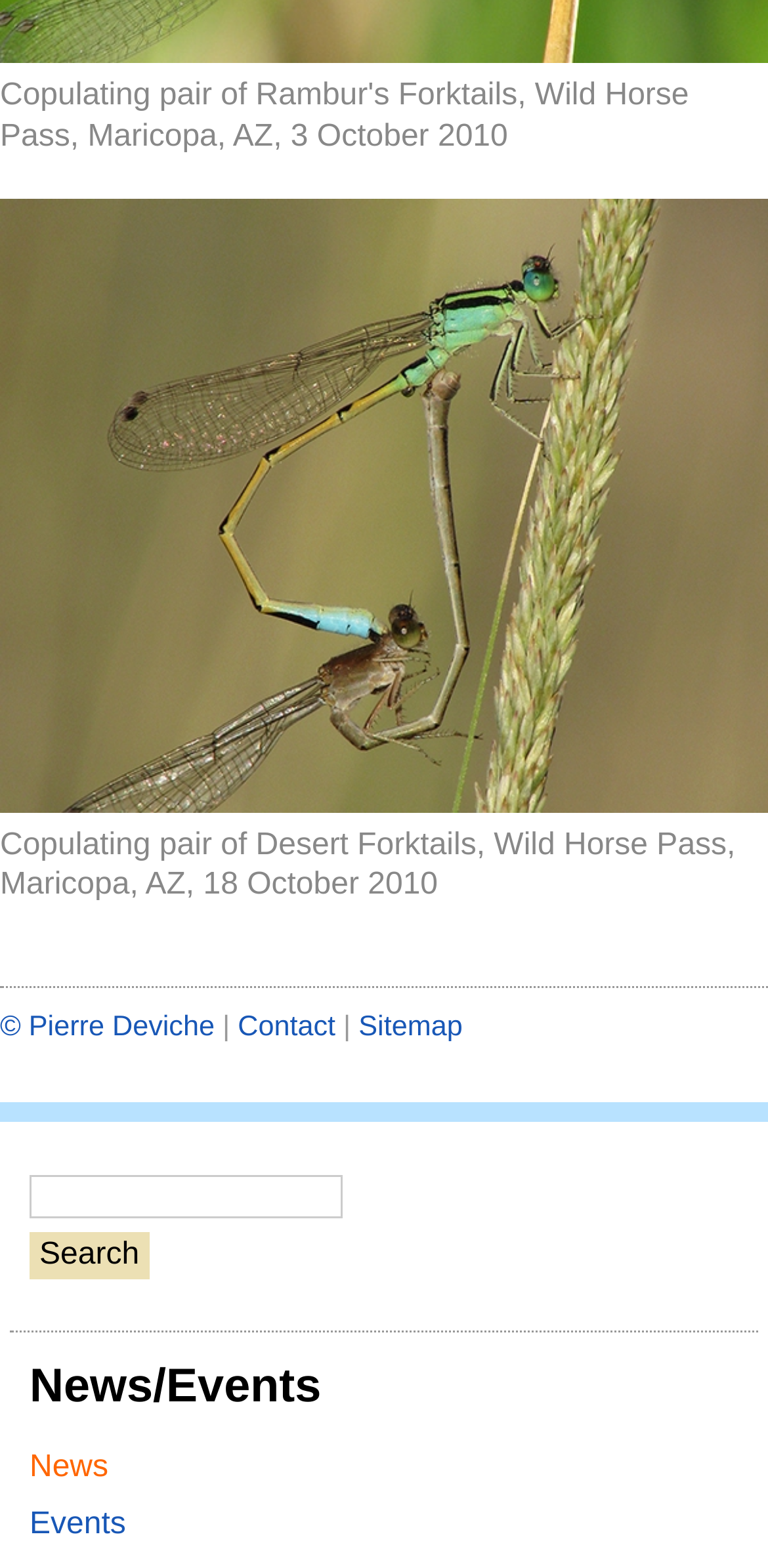Examine the image and give a thorough answer to the following question:
What is the purpose of the search bar?

The purpose of the search bar can be determined by looking at the search bar and the button next to it labeled 'Search', indicating that it is meant to search the website for specific content.